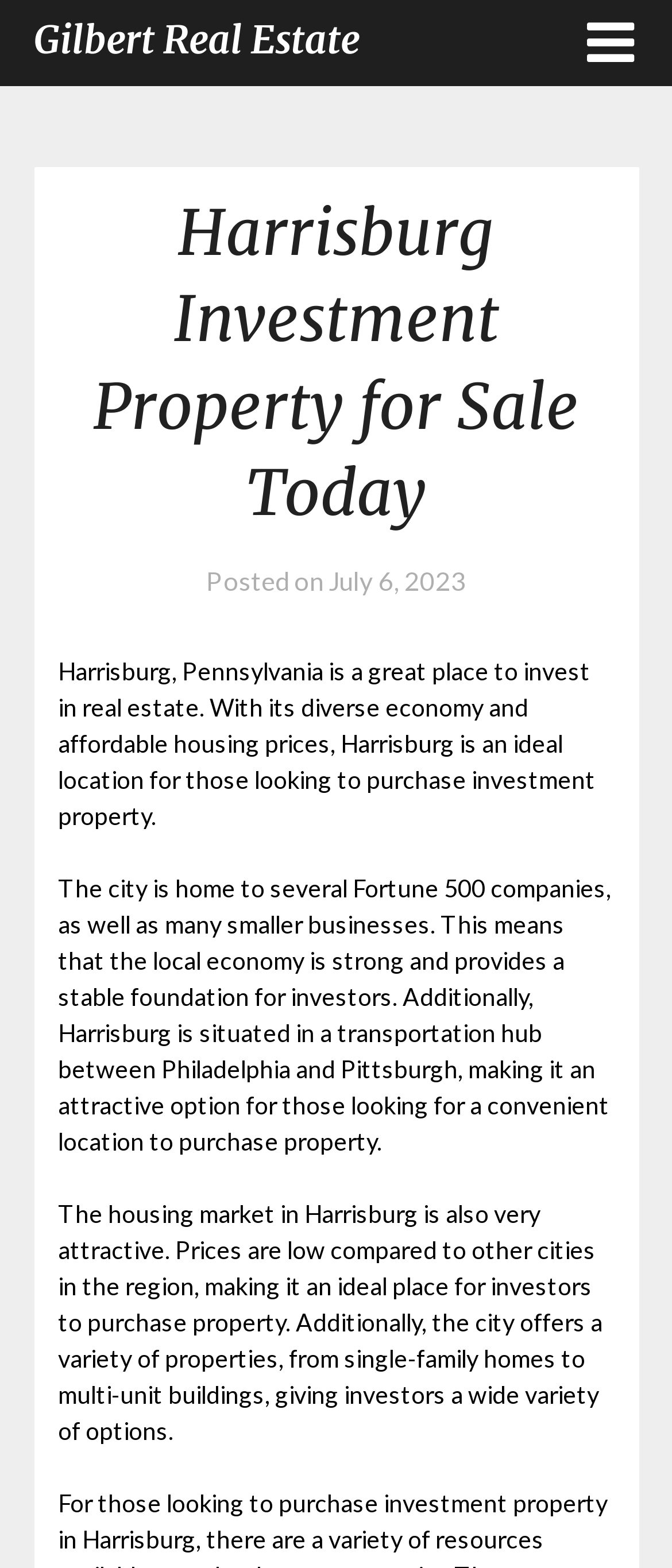Provide a thorough description of the webpage you see.

The webpage is about Harrisburg investment property for sale, with a focus on the benefits of investing in real estate in Harrisburg, Pennsylvania. At the top left, there is a link to "Gilbert Real Estate". On the top right, there is an expandable icon. Below the icon, there is a header section that spans almost the entire width of the page. 

In the header section, the main title "Harrisburg Investment Property for Sale Today" is prominently displayed. Below the title, there is a "Posted on" label, followed by a link to the date "July 6, 2023". 

Below the header section, there are three paragraphs of text that describe the benefits of investing in Harrisburg real estate. The first paragraph explains why Harrisburg is a great place to invest, citing its diverse economy and affordable housing prices. The second paragraph highlights the strength of the local economy, with many Fortune 500 companies and smaller businesses. The third paragraph discusses the attractive housing market in Harrisburg, with low prices and a variety of property options.